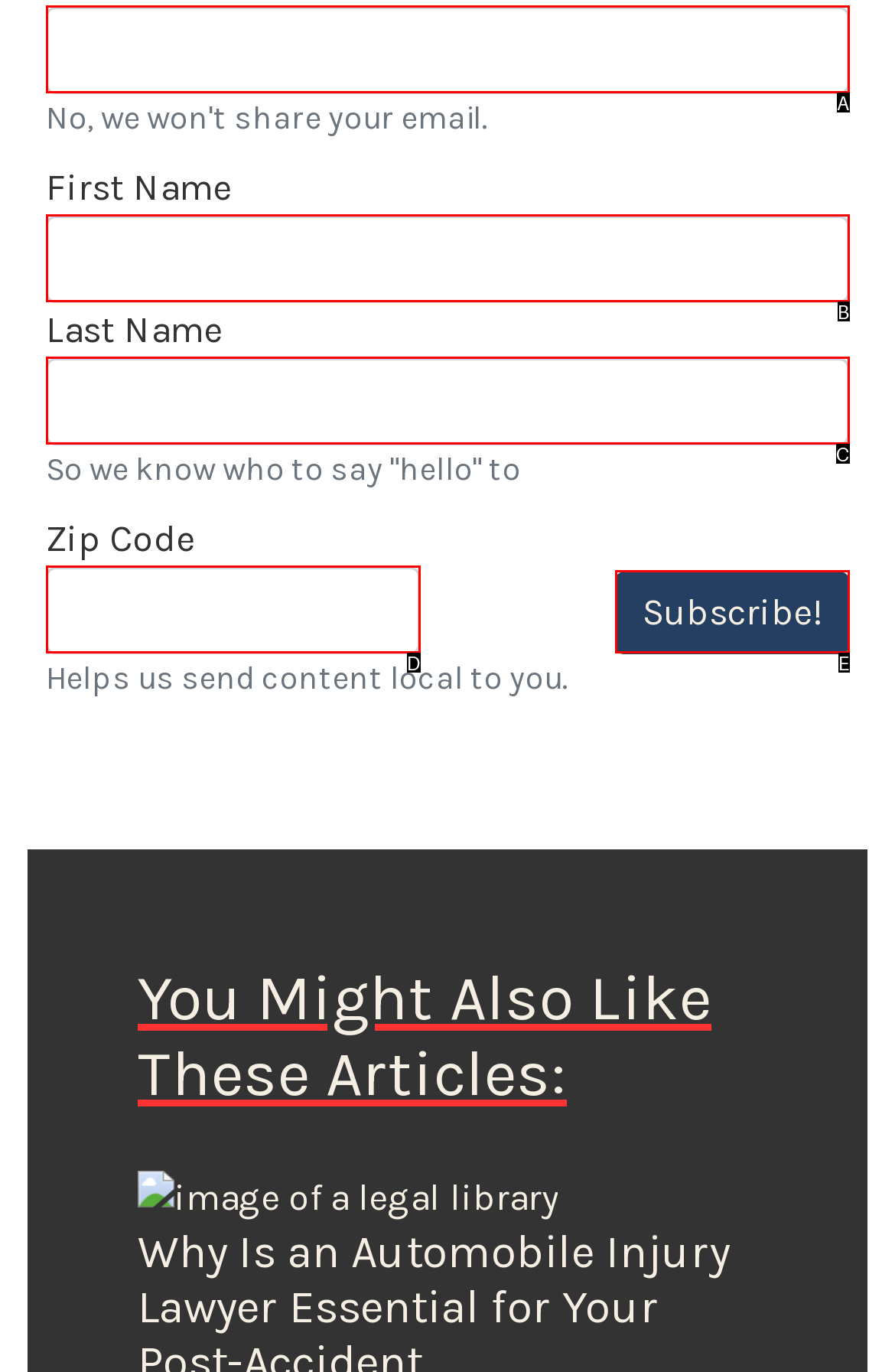Point out the option that best suits the description: Back to top
Indicate your answer with the letter of the selected choice.

None